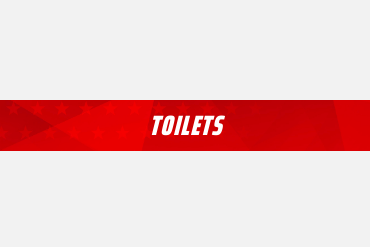Offer a detailed explanation of what is happening in the image.

The image features a bold graphic banner with the word "TOILETS" prominently displayed in white text against a vibrant red background. This design includes subtle star patterns, contributing to a visually striking effect. The overall presentation suggests a focus on plumbing services, specifically relating to toilet installations and repairs. The dynamic styling not only captures attention but also emphasizes the importance of toilet-related plumbing solutions offered by the service. This image is likely part of a larger promotional material aimed at highlighting various plumbing services, with "TOILETS" being a key area of expertise.